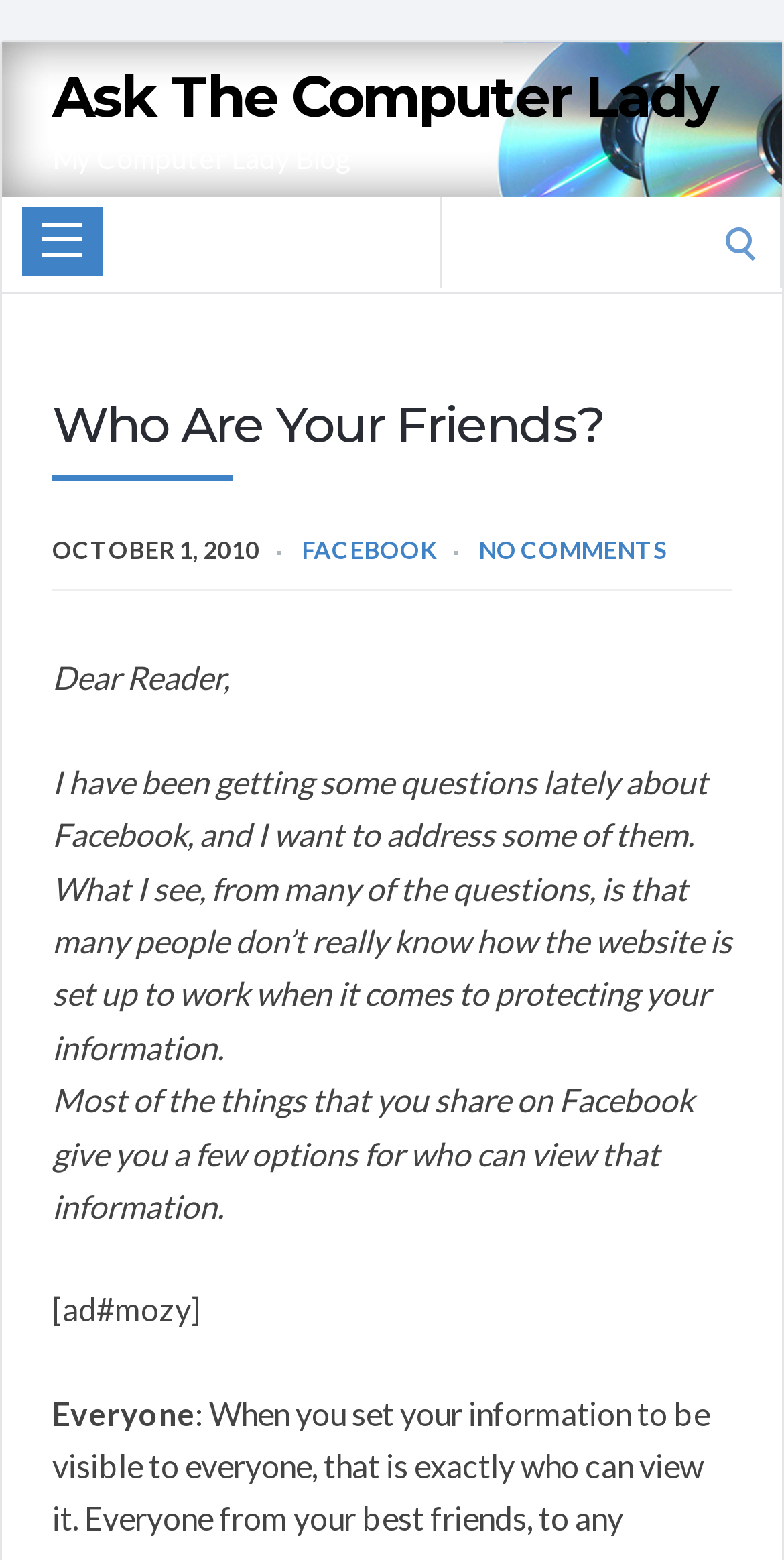Provide a one-word or short-phrase response to the question:
What is one of the options for who can view shared information on Facebook?

Everyone